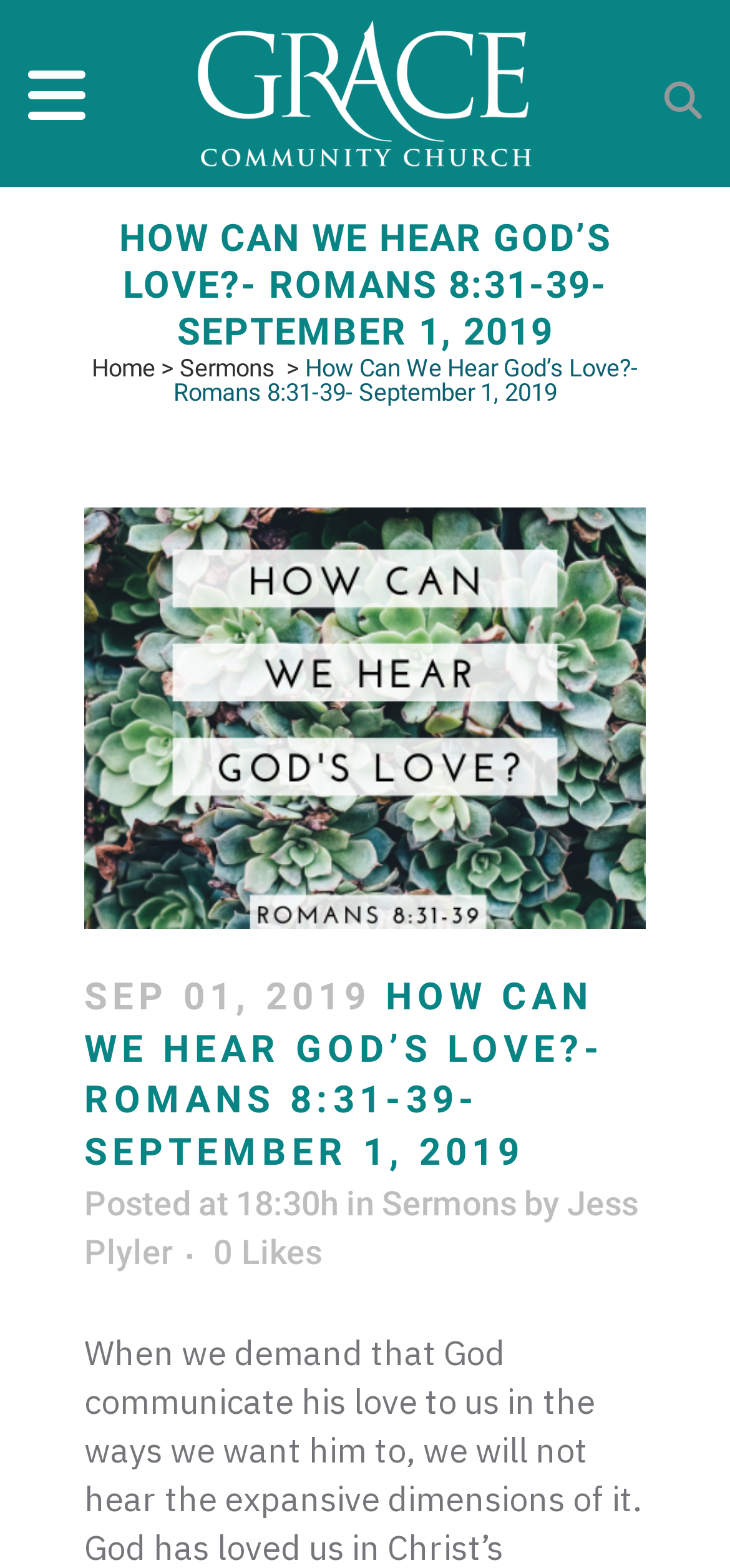Look at the image and write a detailed answer to the question: 
What is the logo of the church?

The logo of the church is an image, which can be inferred from the image element [183] with the description 'Logo' and its bounding box coordinates [0.265, 0.012, 0.735, 0.107]. This image is likely the logo of the Grace Community Church Nashville.